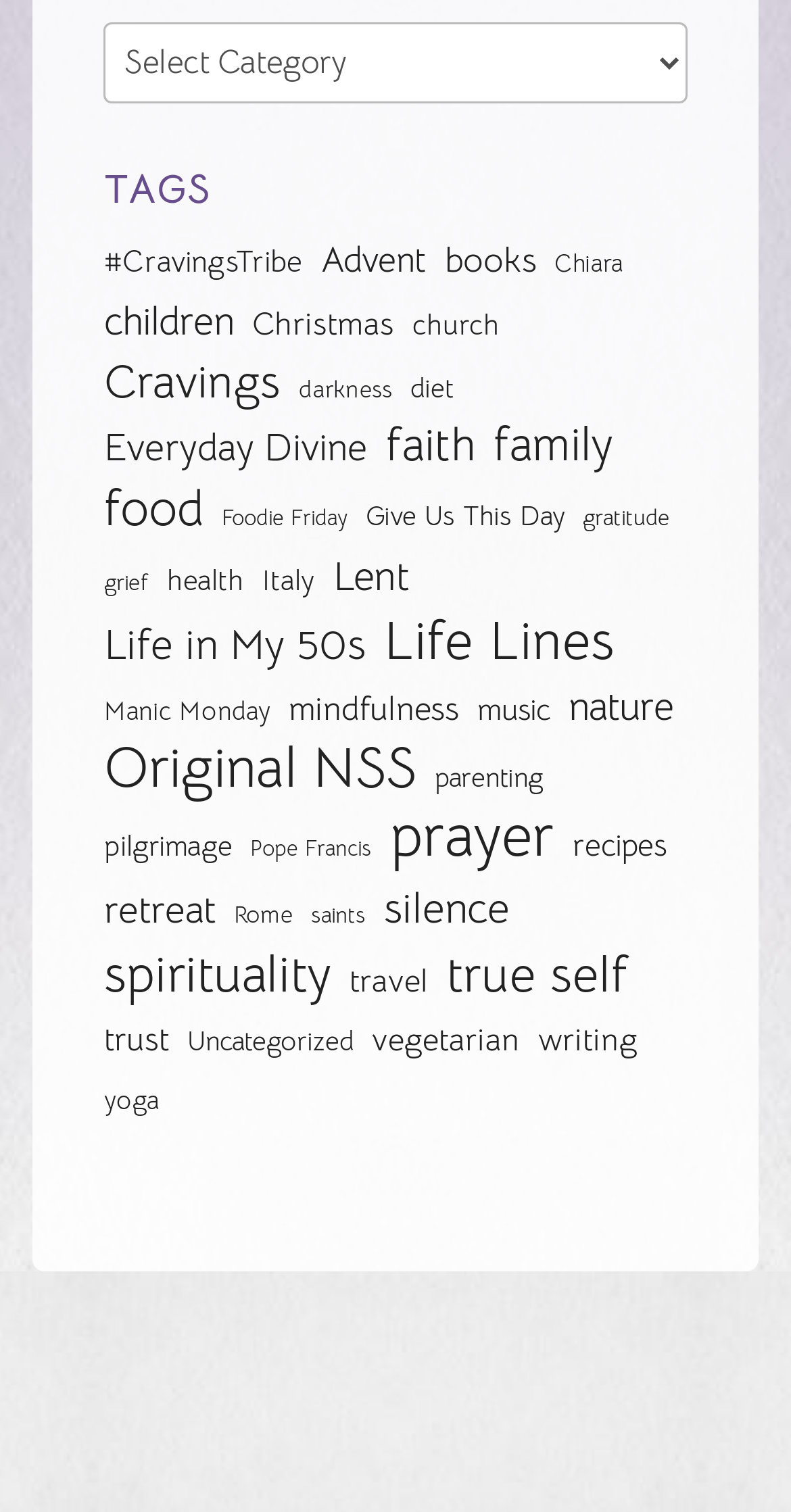Please answer the following question using a single word or phrase: 
How many items are in the 'Cravings' category?

72